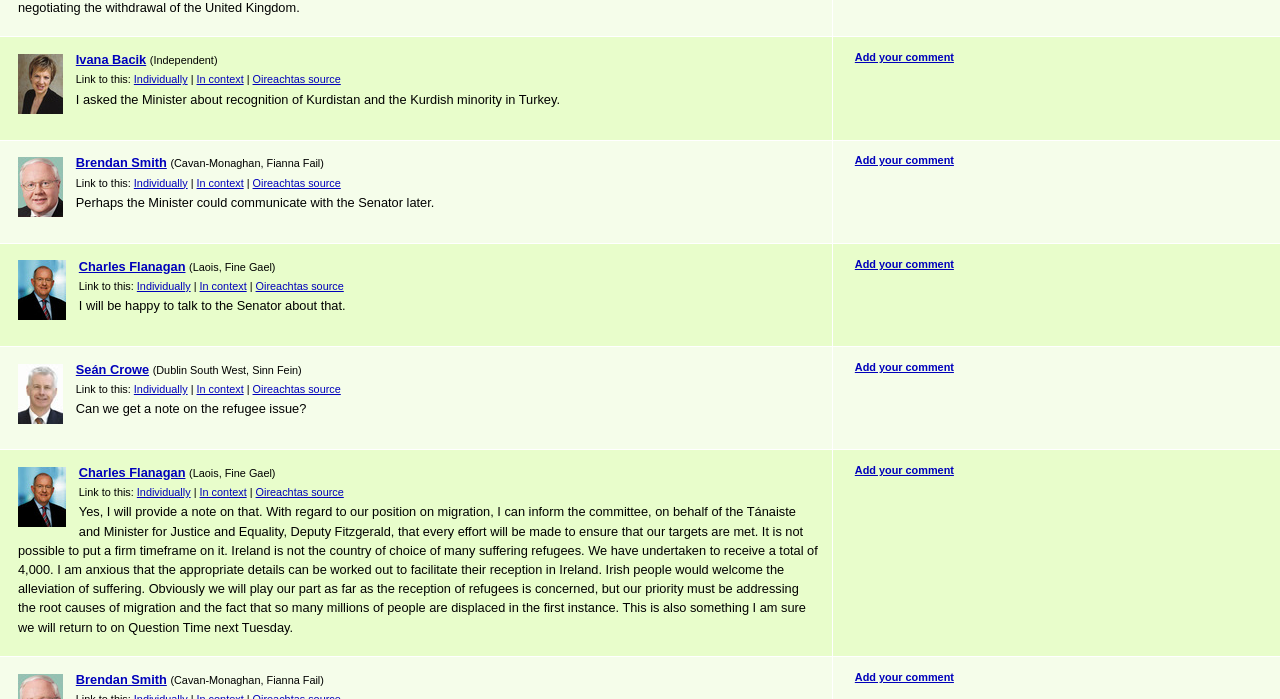What is the party affiliation of Brendan Smith?
Answer briefly with a single word or phrase based on the image.

Fianna Fail